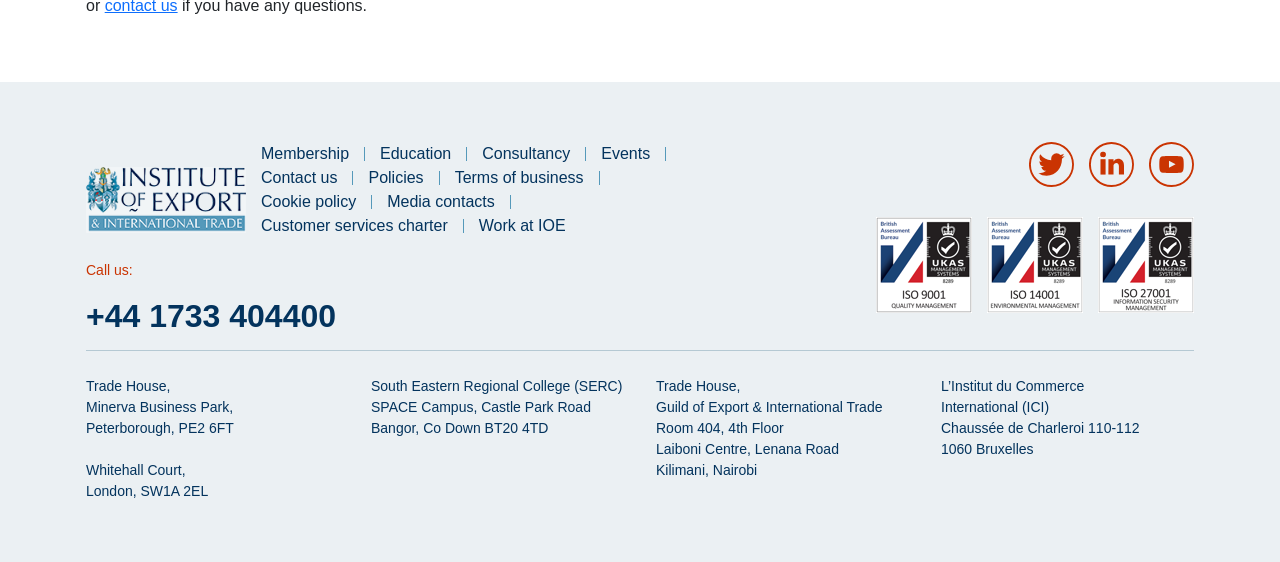Please specify the bounding box coordinates of the clickable region to carry out the following instruction: "Follow IOE on Twitter". The coordinates should be four float numbers between 0 and 1, in the format [left, top, right, bottom].

[0.804, 0.252, 0.839, 0.332]